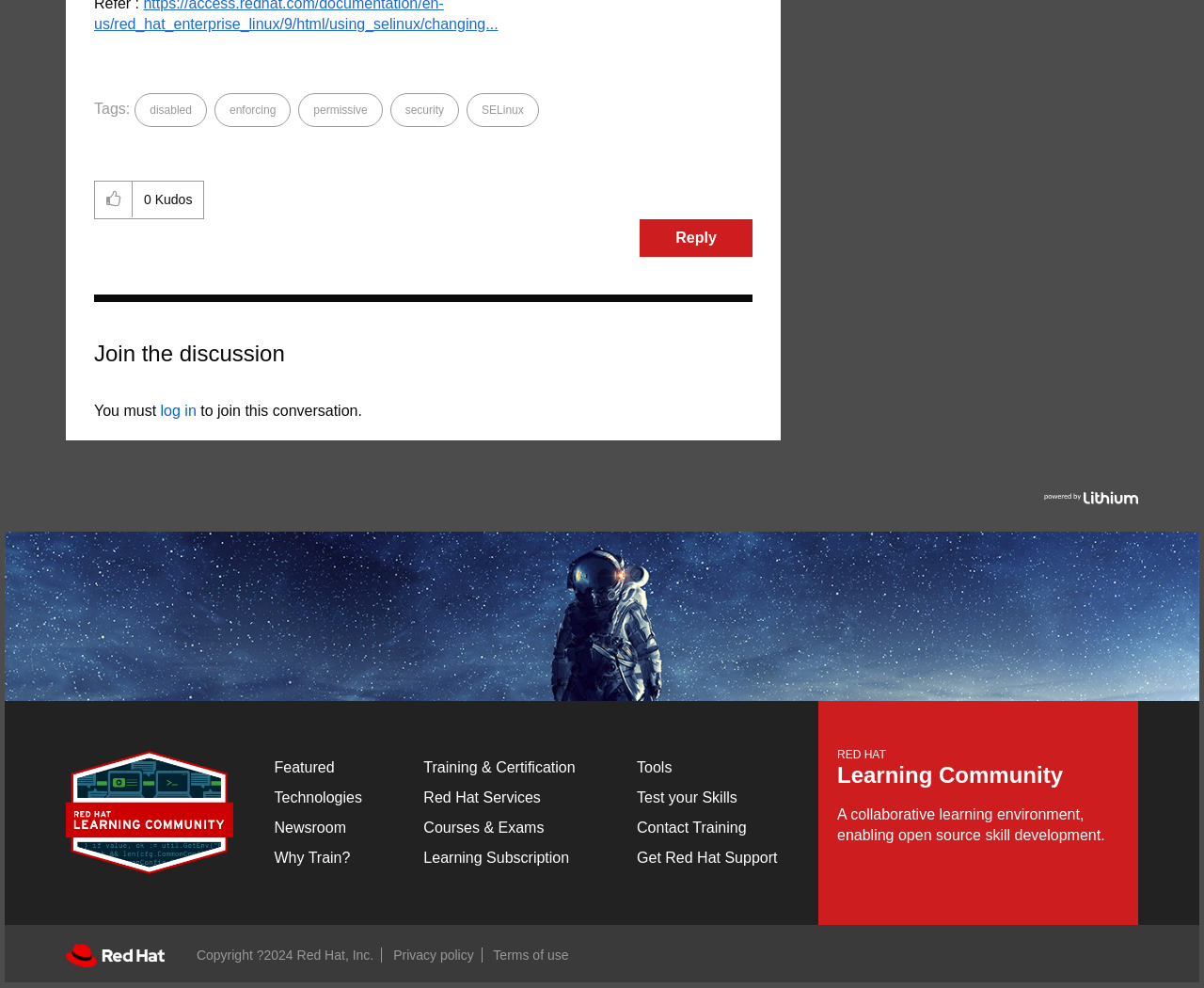Determine the bounding box coordinates for the HTML element described here: "Privacy policy".

[0.327, 0.959, 0.401, 0.974]